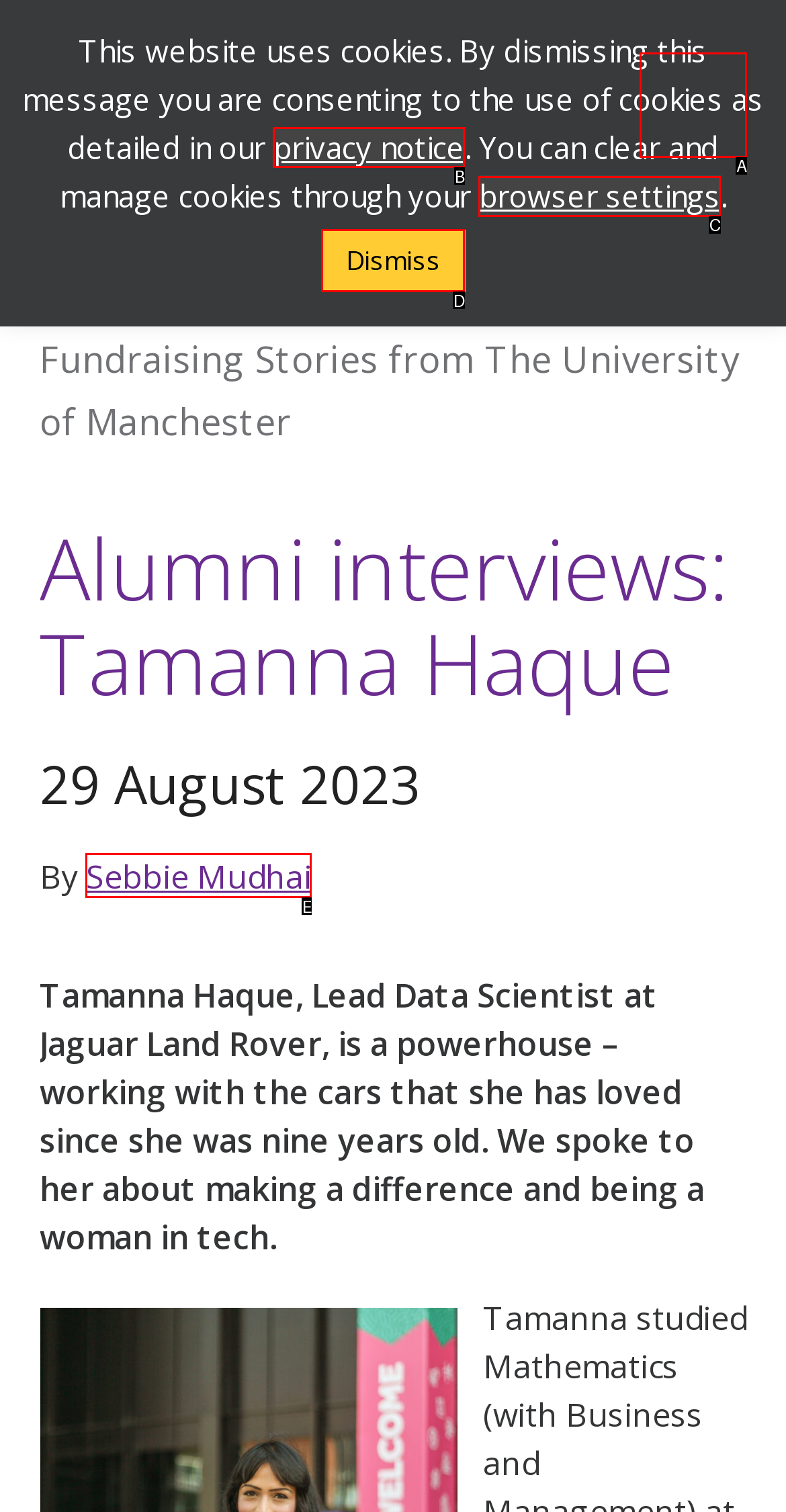Tell me which one HTML element best matches the description: Dismiss
Answer with the option's letter from the given choices directly.

D